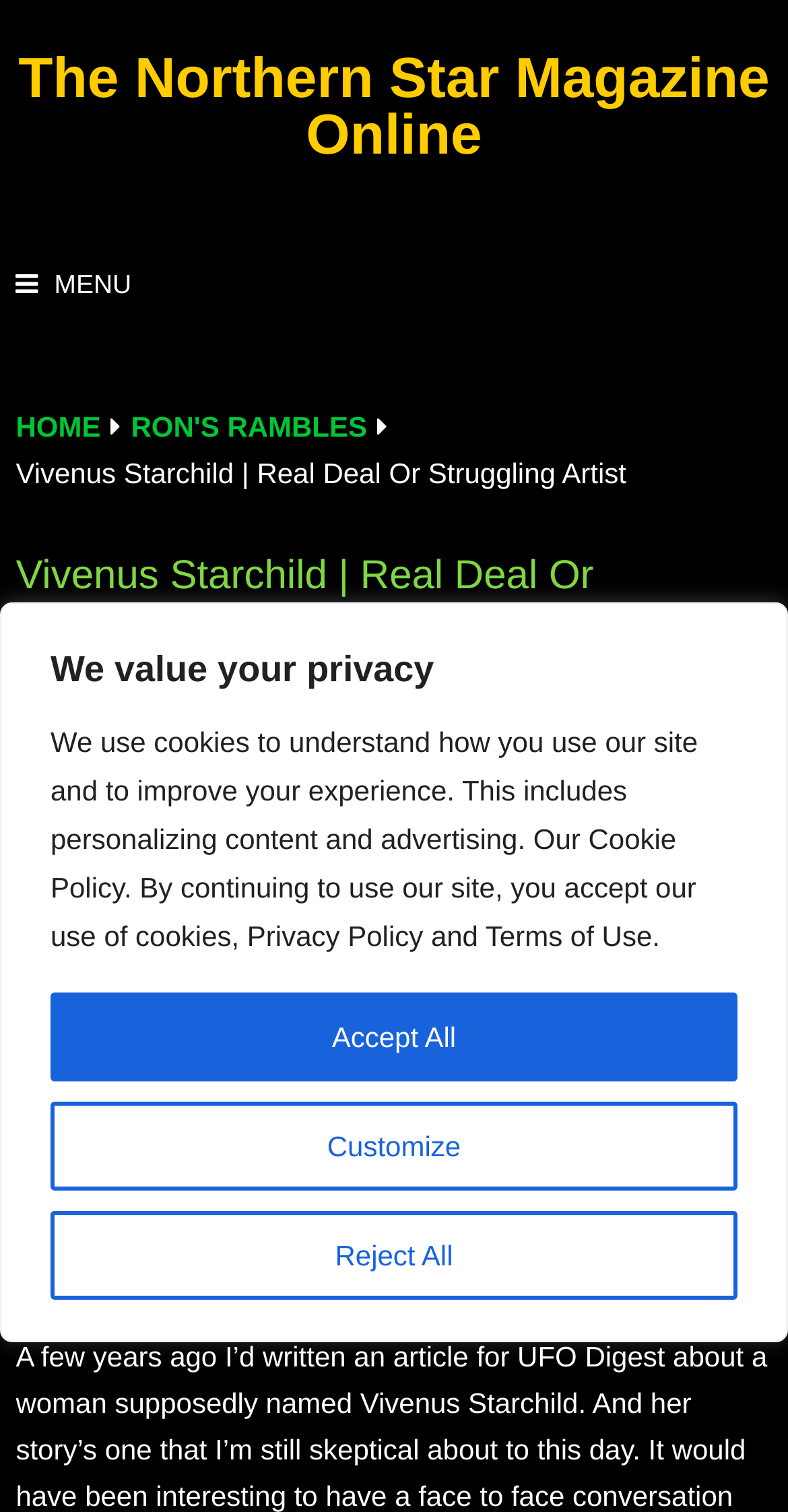Give a one-word or phrase response to the following question: What is the title of the article?

Vivenus Starchild | Real Deal Or Struggling Artist